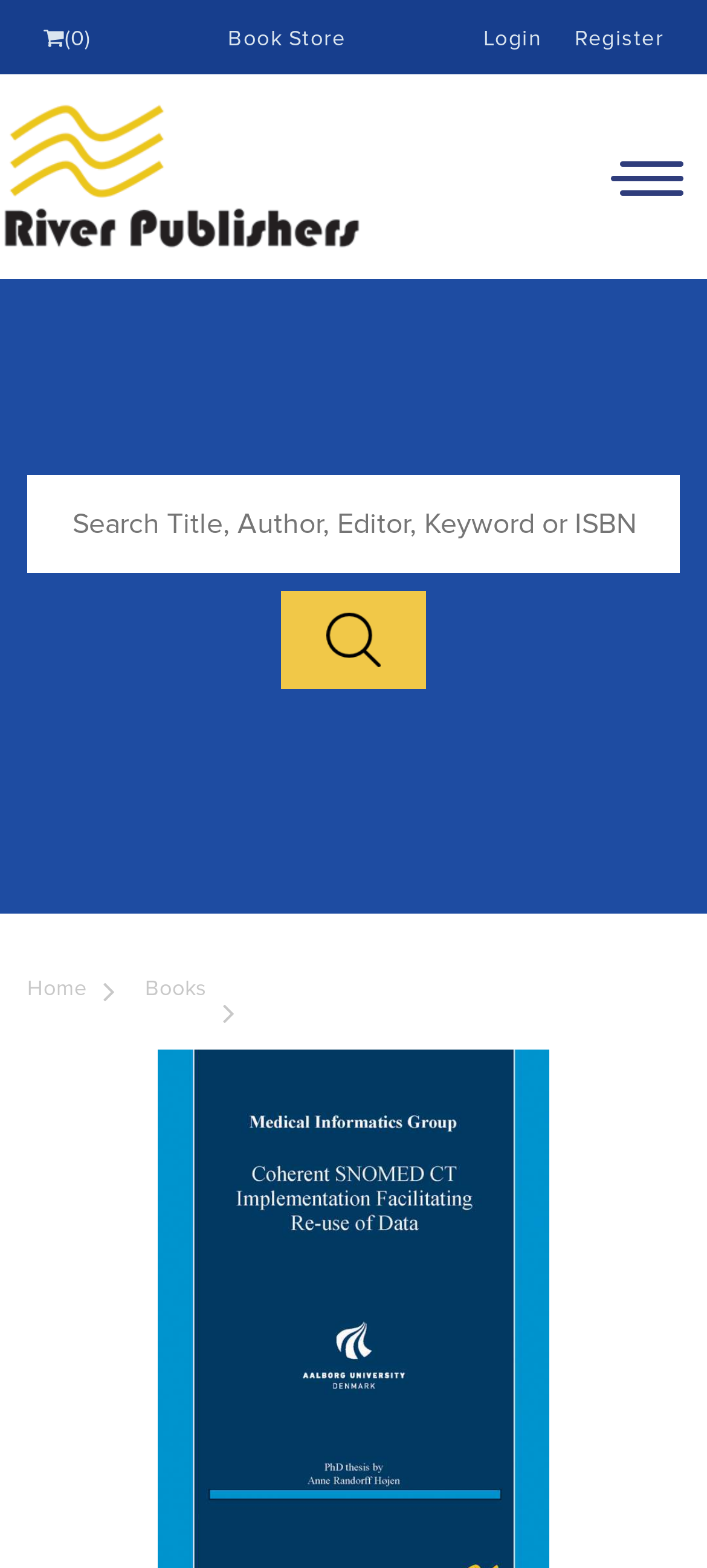Given the description of the UI element: "Register", predict the bounding box coordinates in the form of [left, top, right, bottom], with each value being a float between 0 and 1.

[0.813, 0.016, 0.938, 0.034]